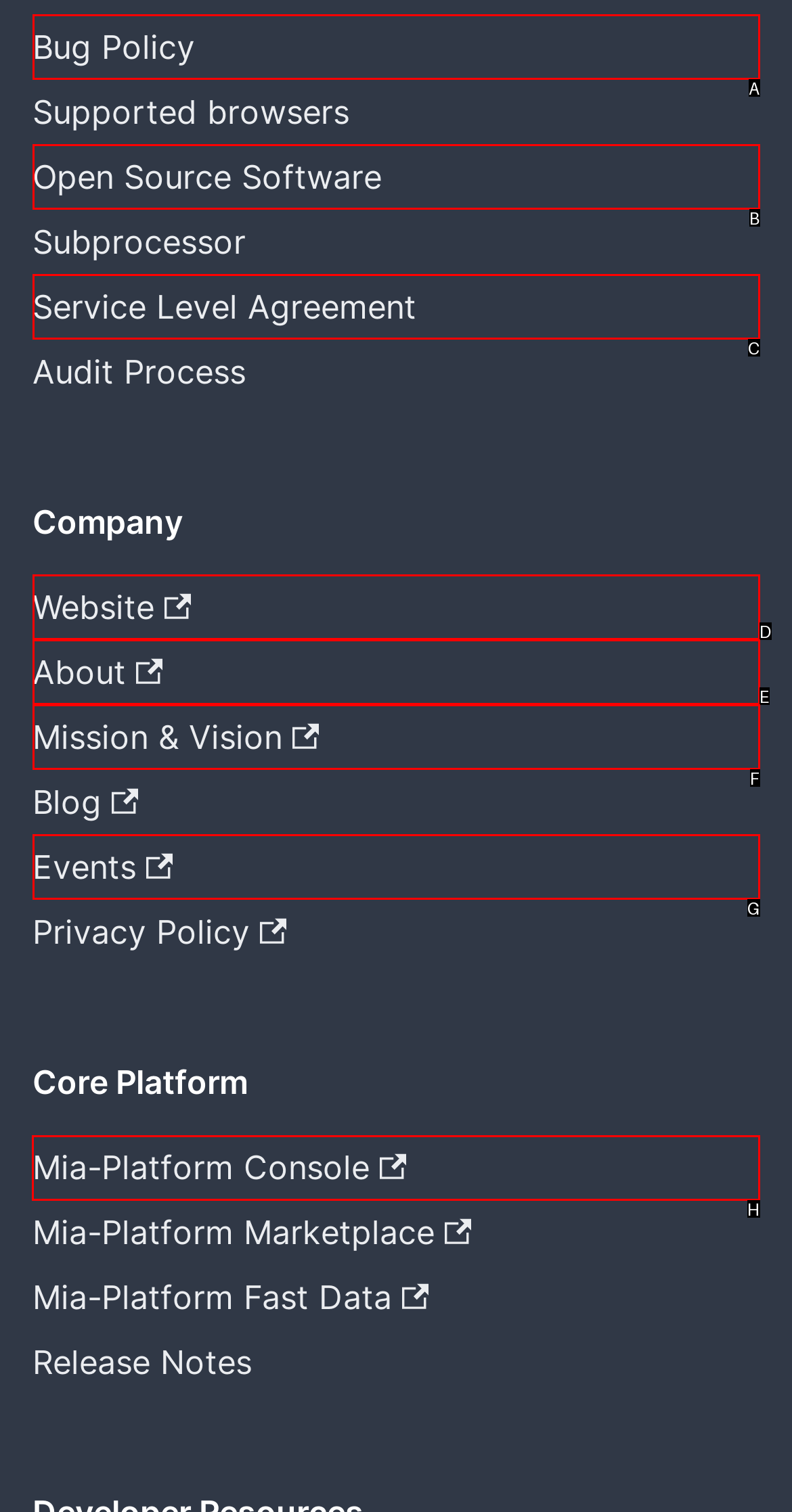Identify the letter of the UI element needed to carry out the task: Access the Mia-Platform Console
Reply with the letter of the chosen option.

H